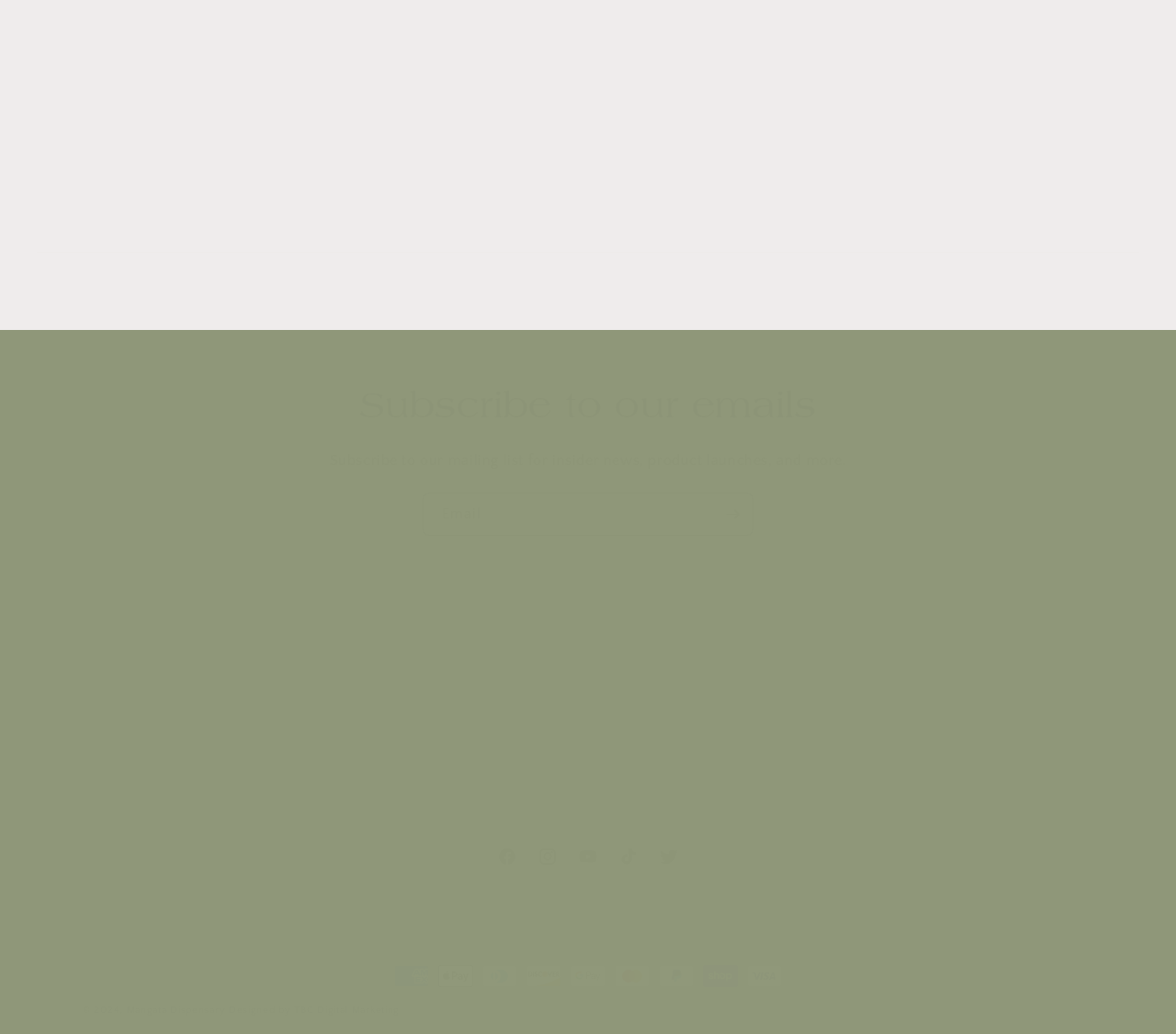Please identify the bounding box coordinates of the element on the webpage that should be clicked to follow this instruction: "Visit the home page". The bounding box coordinates should be given as four float numbers between 0 and 1, formatted as [left, top, right, bottom].

[0.508, 0.617, 0.539, 0.643]